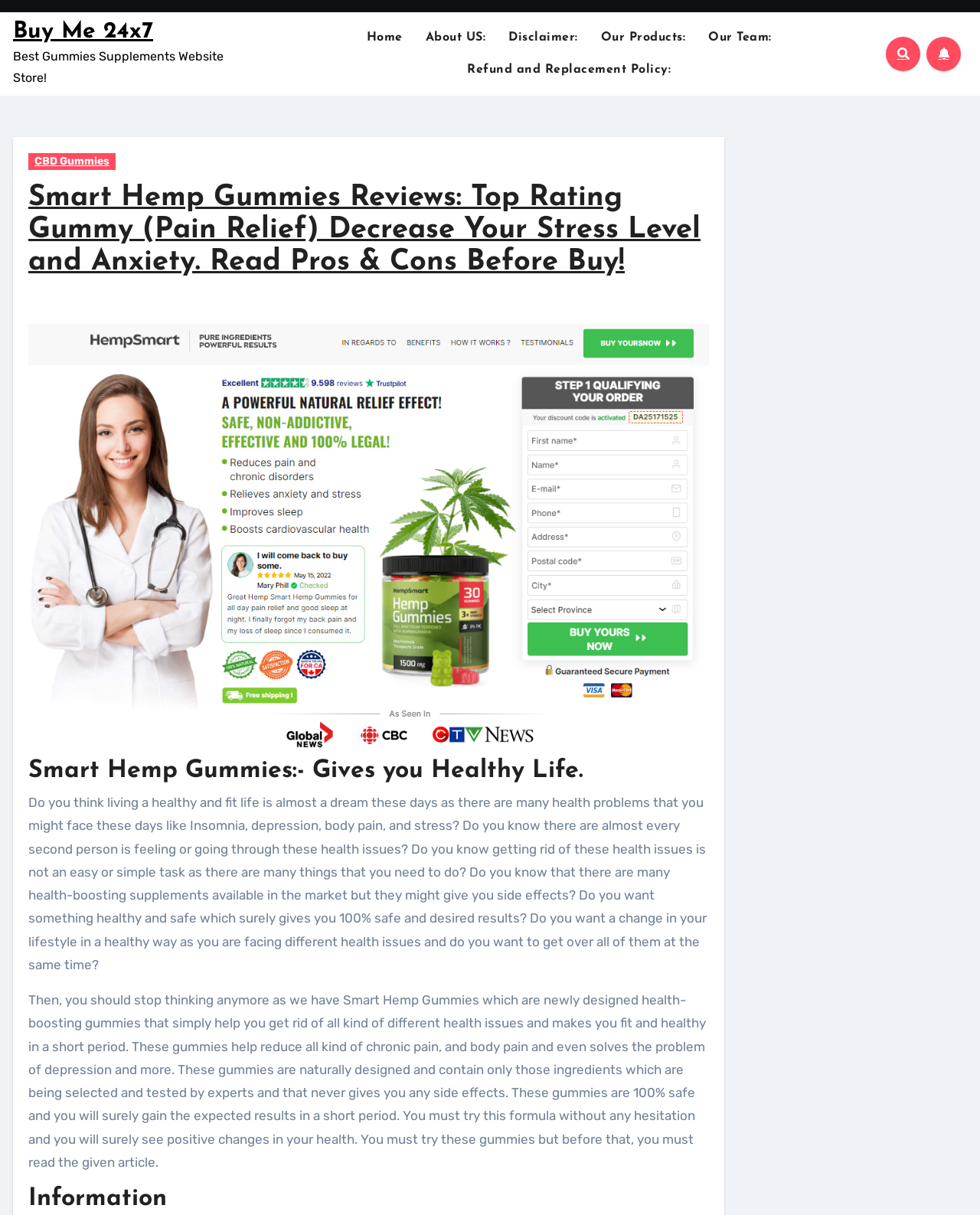Please extract and provide the main headline of the webpage.

Smart Hemp Gummies Reviews: Top Rating Gummy (Pain Relief) Decrease Your Stress Level and Anxiety. Read Pros & Cons Before Buy!